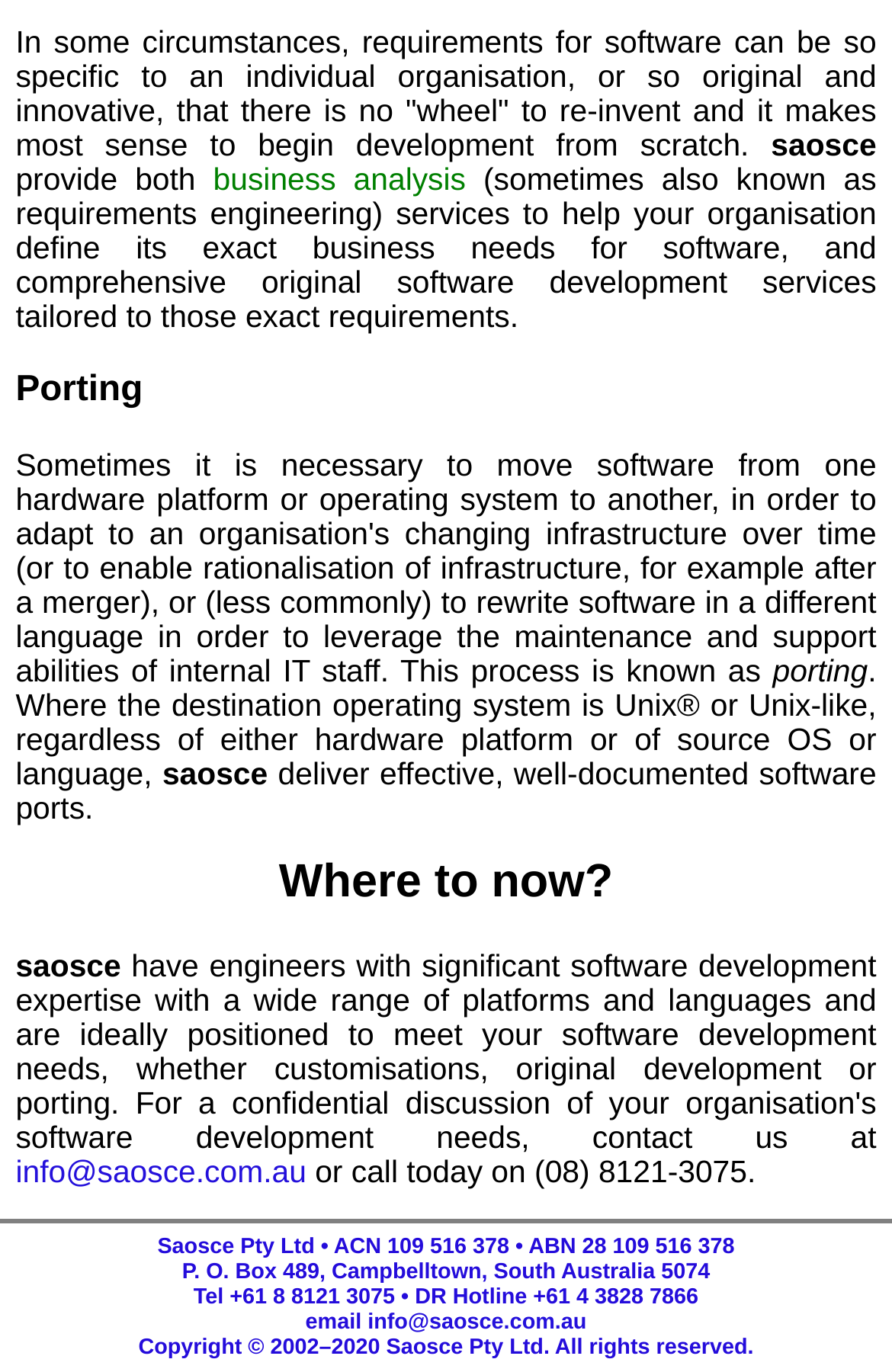What is the company's email address?
Using the image as a reference, give a one-word or short phrase answer.

info@saosce.com.au